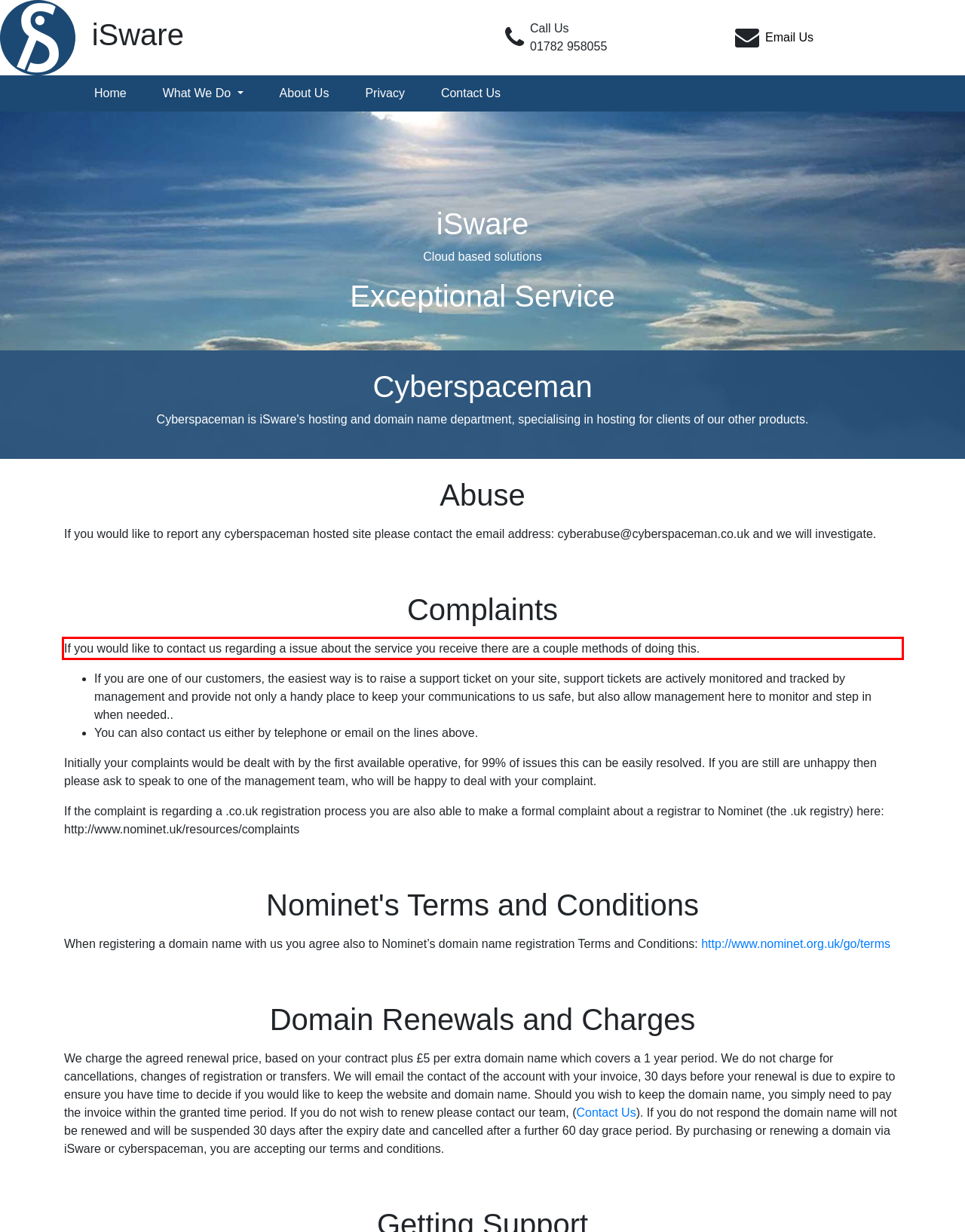Analyze the screenshot of the webpage that features a red bounding box and recognize the text content enclosed within this red bounding box.

If you would like to contact us regarding a issue about the service you receive there are a couple methods of doing this.